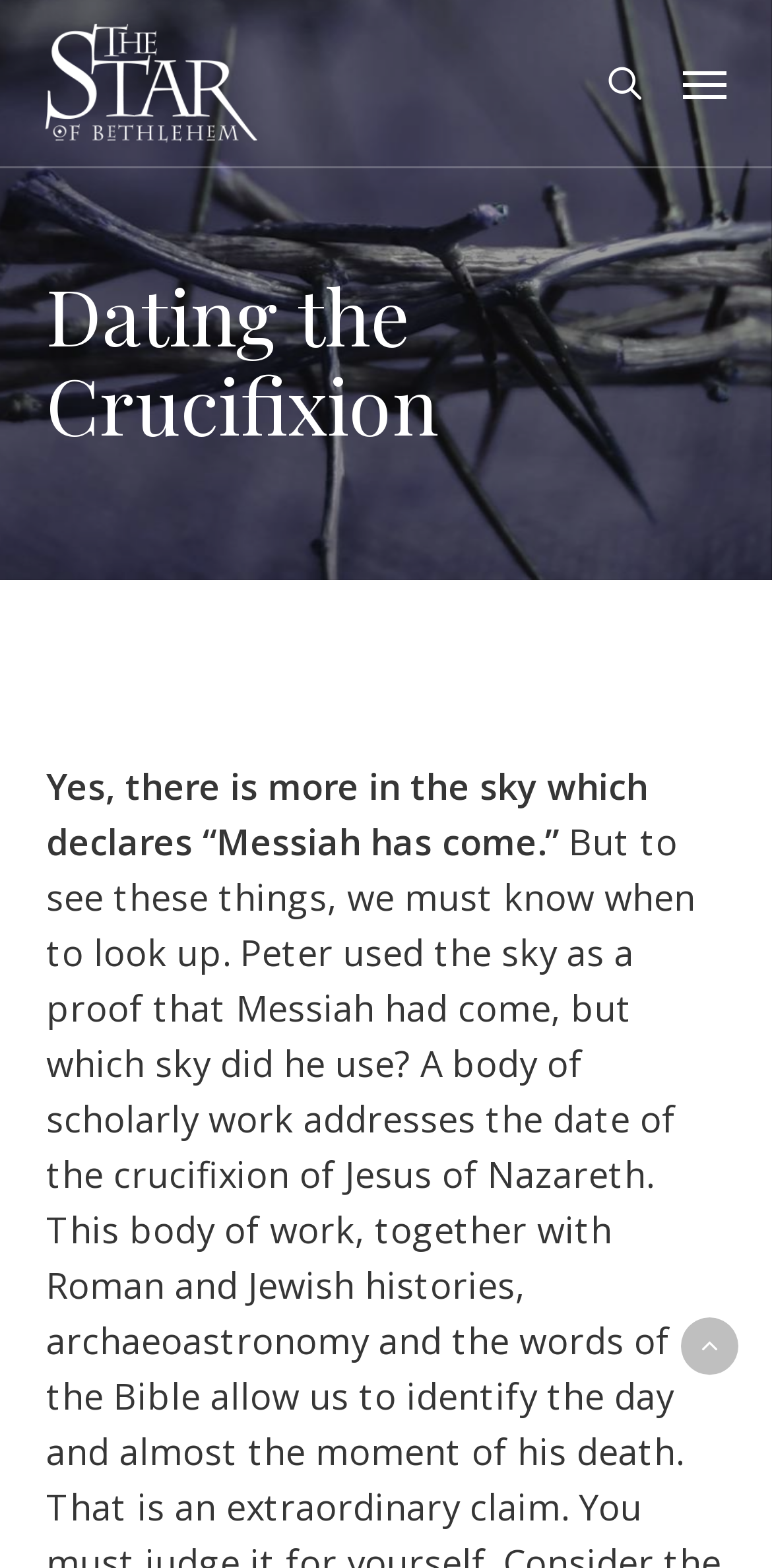What is the text below the heading? Observe the screenshot and provide a one-word or short phrase answer.

Yes, there is more in the sky...